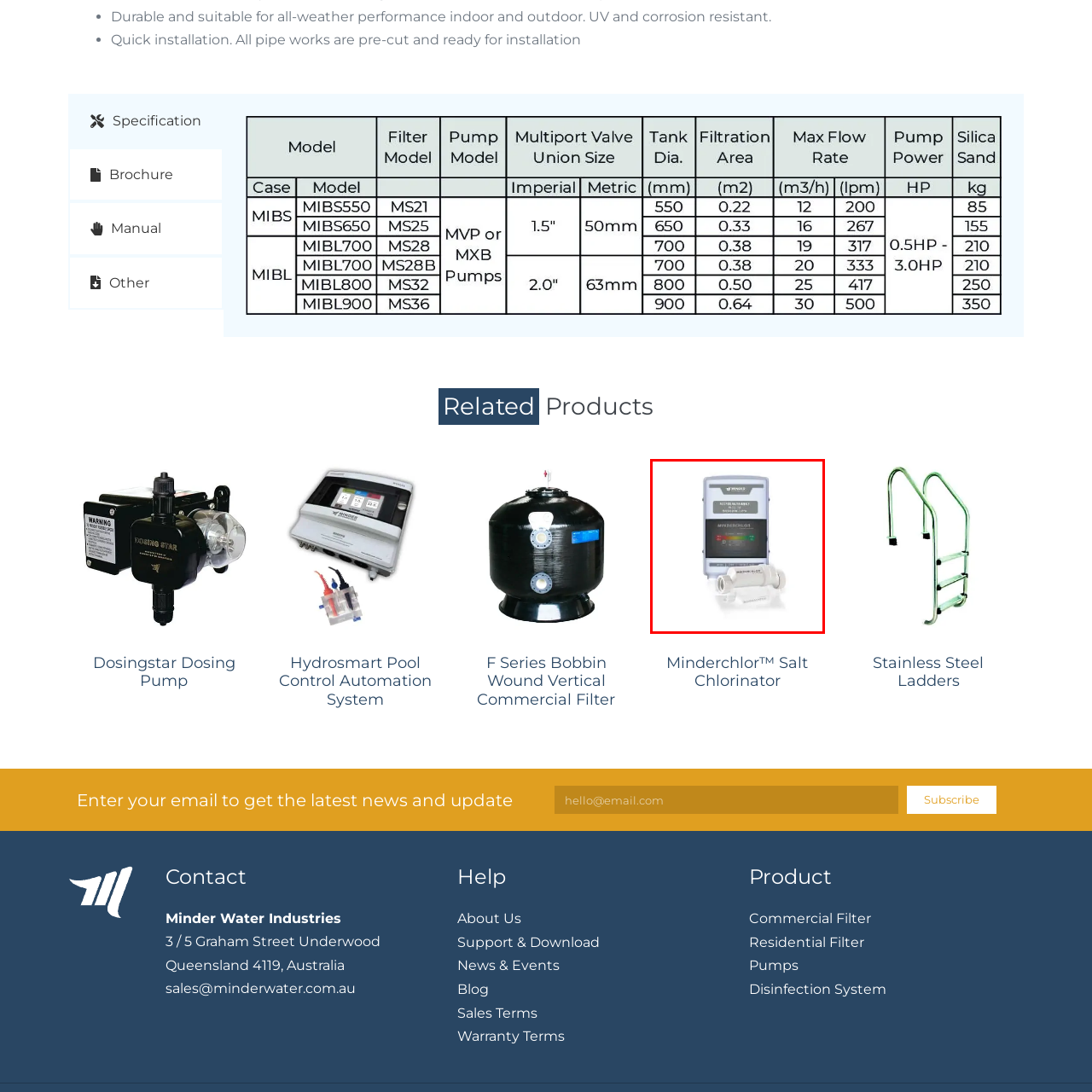Inspect the area enclosed by the red box and reply to the question using only one word or a short phrase: 
Is the Minderchlor™ Salt Chlorinator suitable for residential use?

Yes